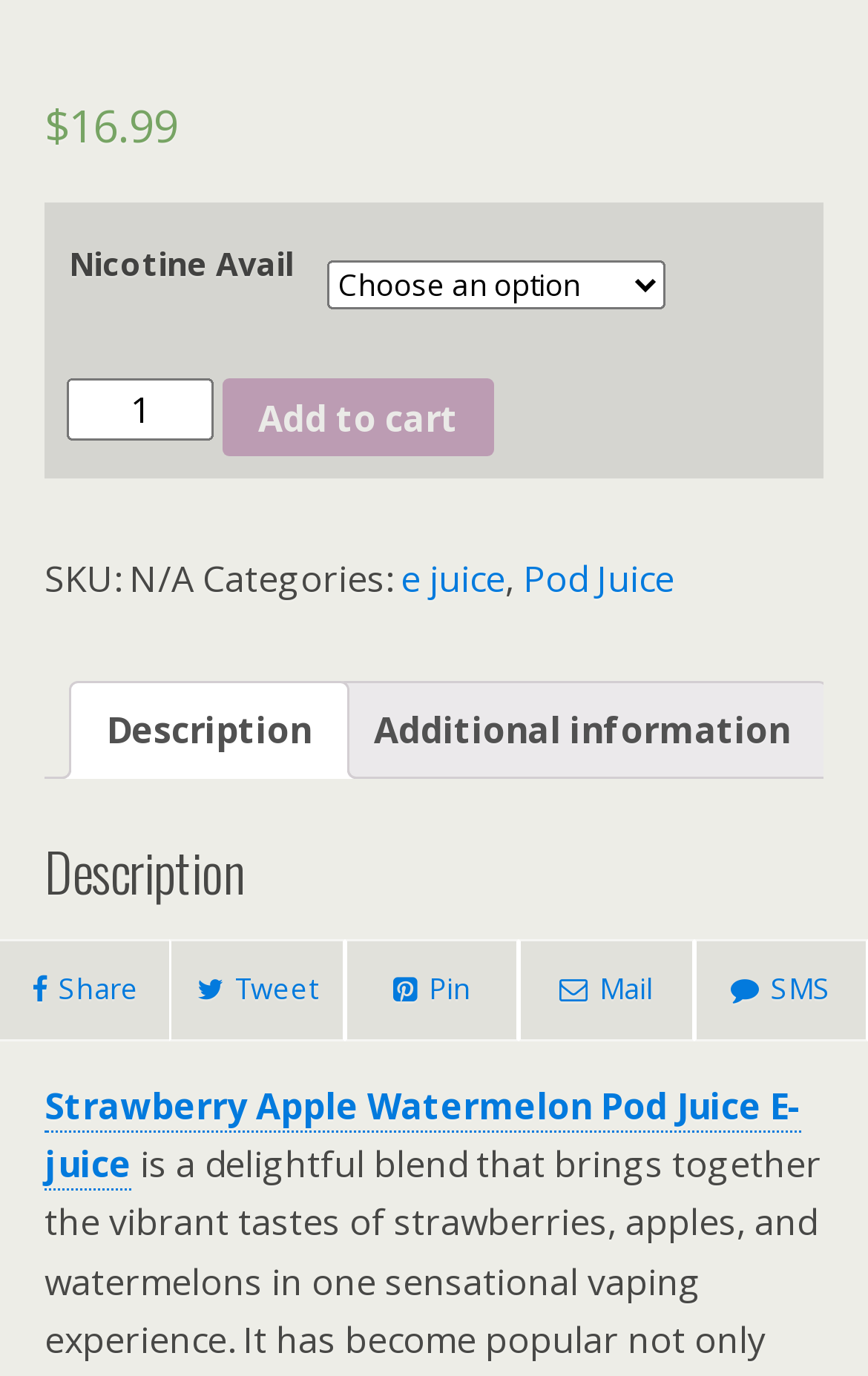Identify the bounding box coordinates of the element that should be clicked to fulfill this task: "View product description". The coordinates should be provided as four float numbers between 0 and 1, i.e., [left, top, right, bottom].

[0.123, 0.496, 0.359, 0.565]